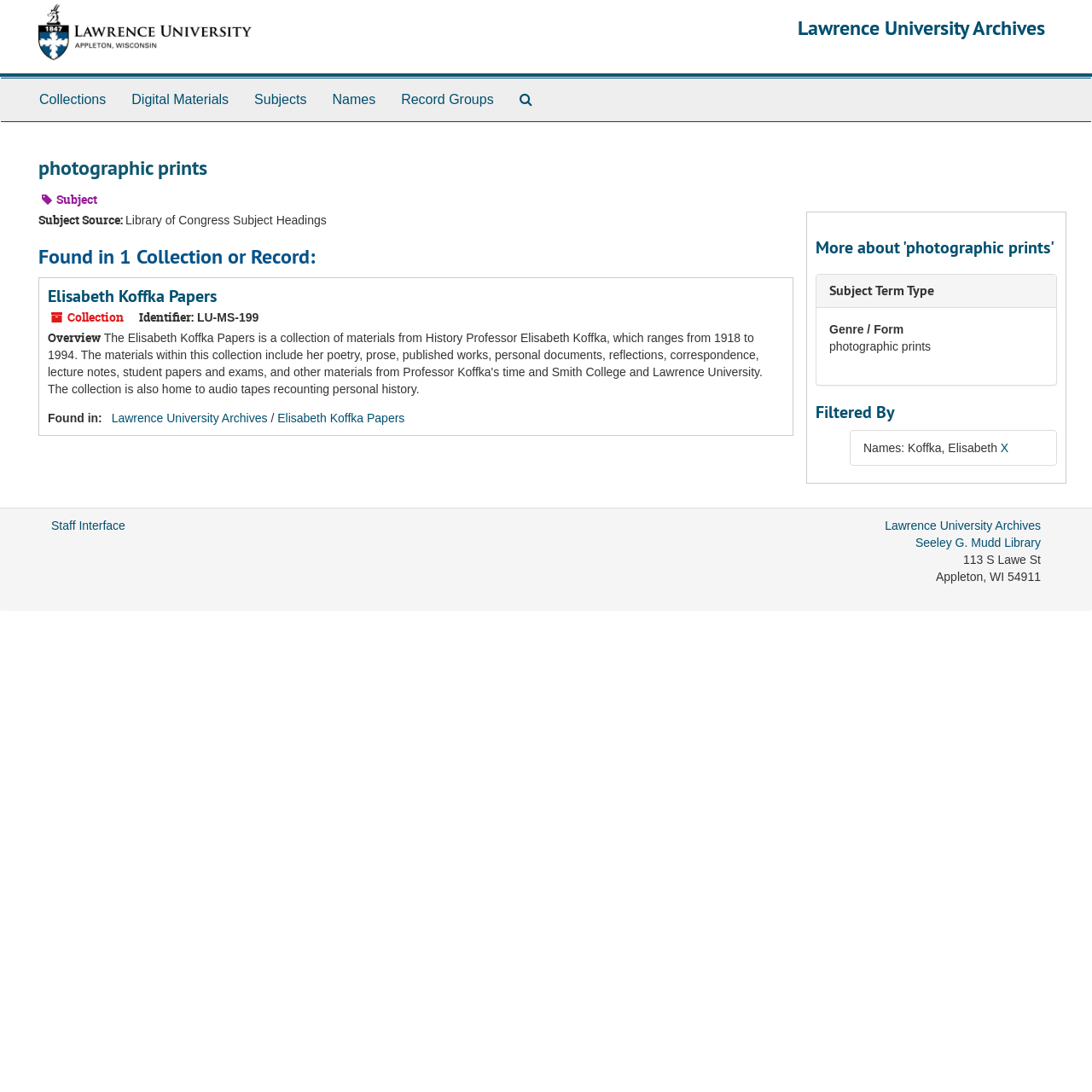Identify the bounding box coordinates of the specific part of the webpage to click to complete this instruction: "view Elisabeth Koffka Papers".

[0.044, 0.261, 0.198, 0.281]